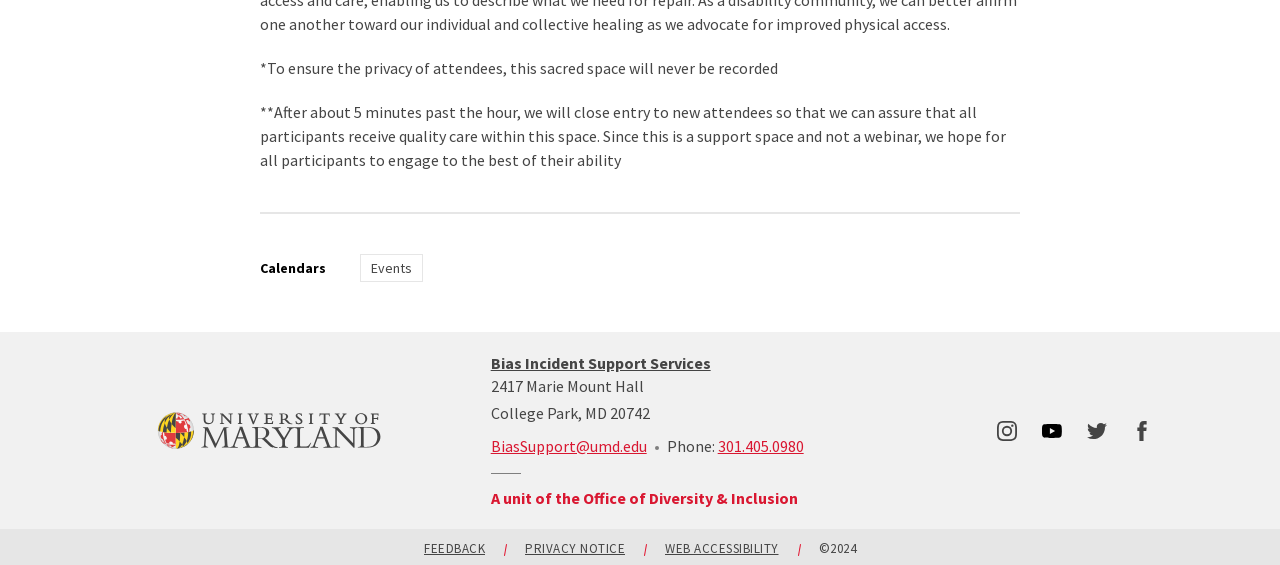Give a concise answer using only one word or phrase for this question:
What is the address of Marie Mount Hall?

2417 Marie Mount Hall, College Park, MD 20742